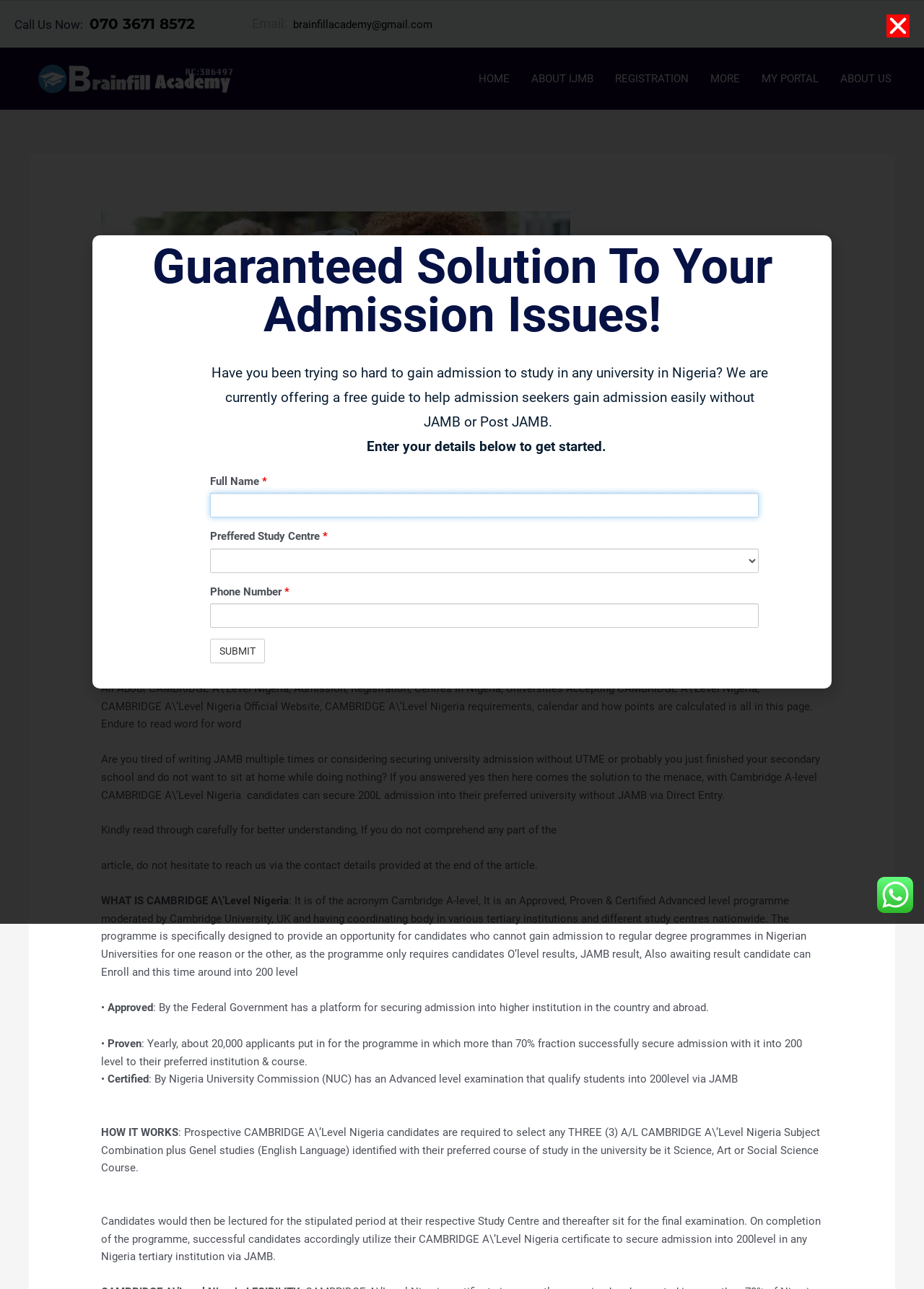What is the name of the logo displayed on the webpage?
Refer to the image and provide a detailed answer to the question.

The logo is an image element with the text 'bfa-logo33', which is a child element of a link element, located at the top-left corner of the webpage.